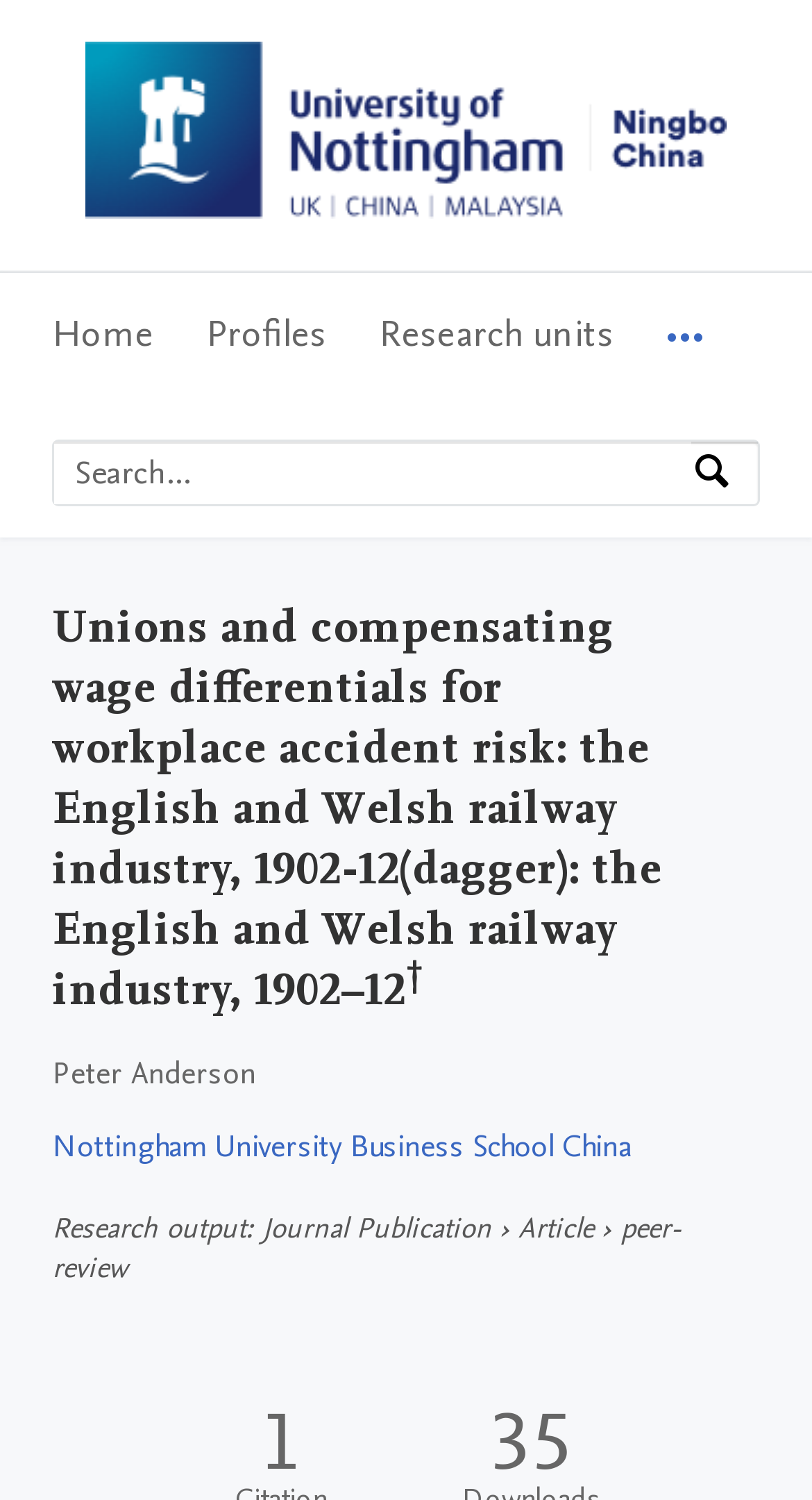Extract the top-level heading from the webpage and provide its text.

Unions and compensating wage differentials for workplace accident risk: the English and Welsh railway industry, 1902-12(dagger): the English and Welsh railway industry, 1902–12†